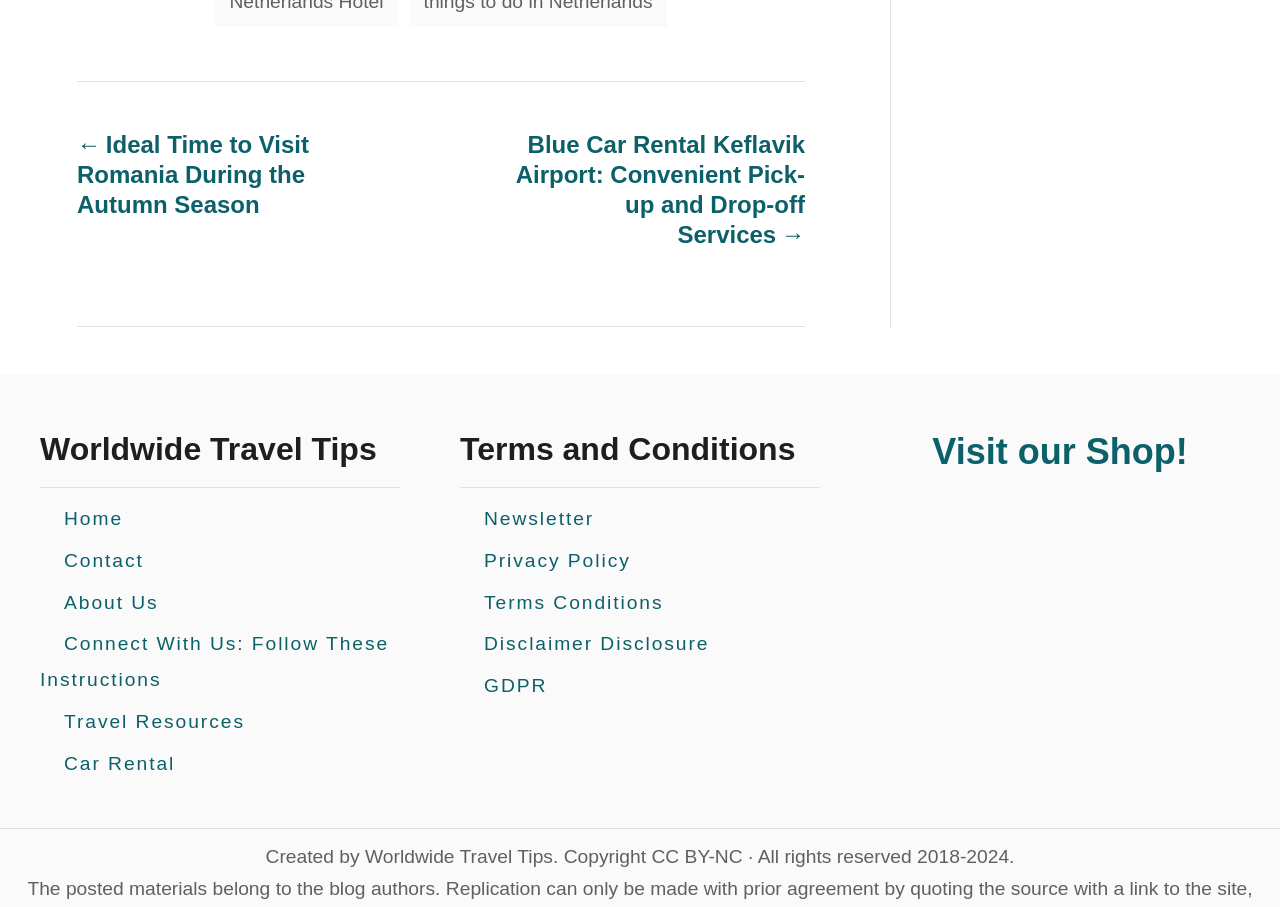Please determine the bounding box coordinates for the element with the description: "Terms Conditions".

[0.359, 0.639, 0.537, 0.689]